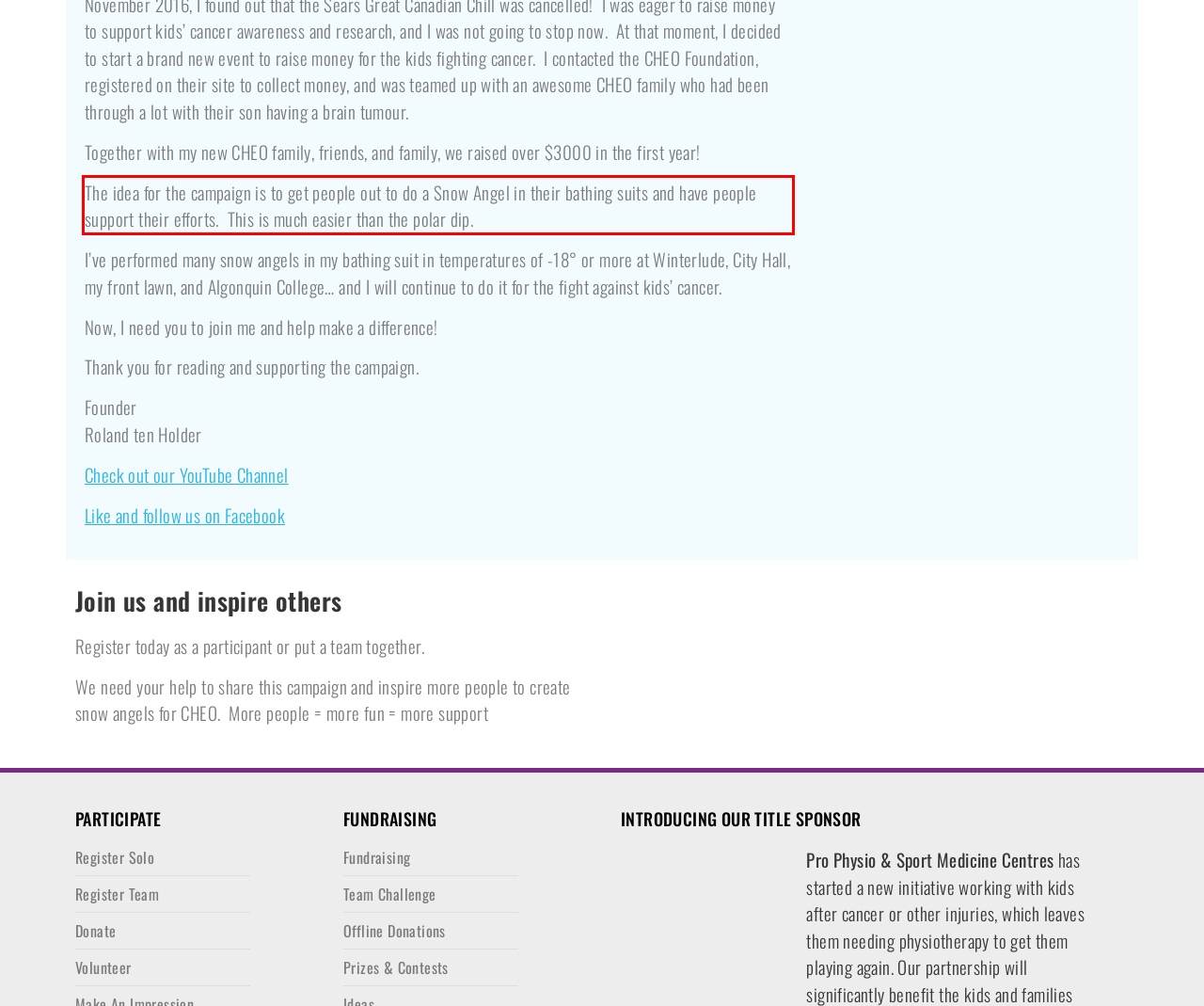You have a screenshot of a webpage, and there is a red bounding box around a UI element. Utilize OCR to extract the text within this red bounding box.

The idea for the campaign is to get people out to do a Snow Angel in their bathing suits and have people support their efforts. This is much easier than the polar dip.